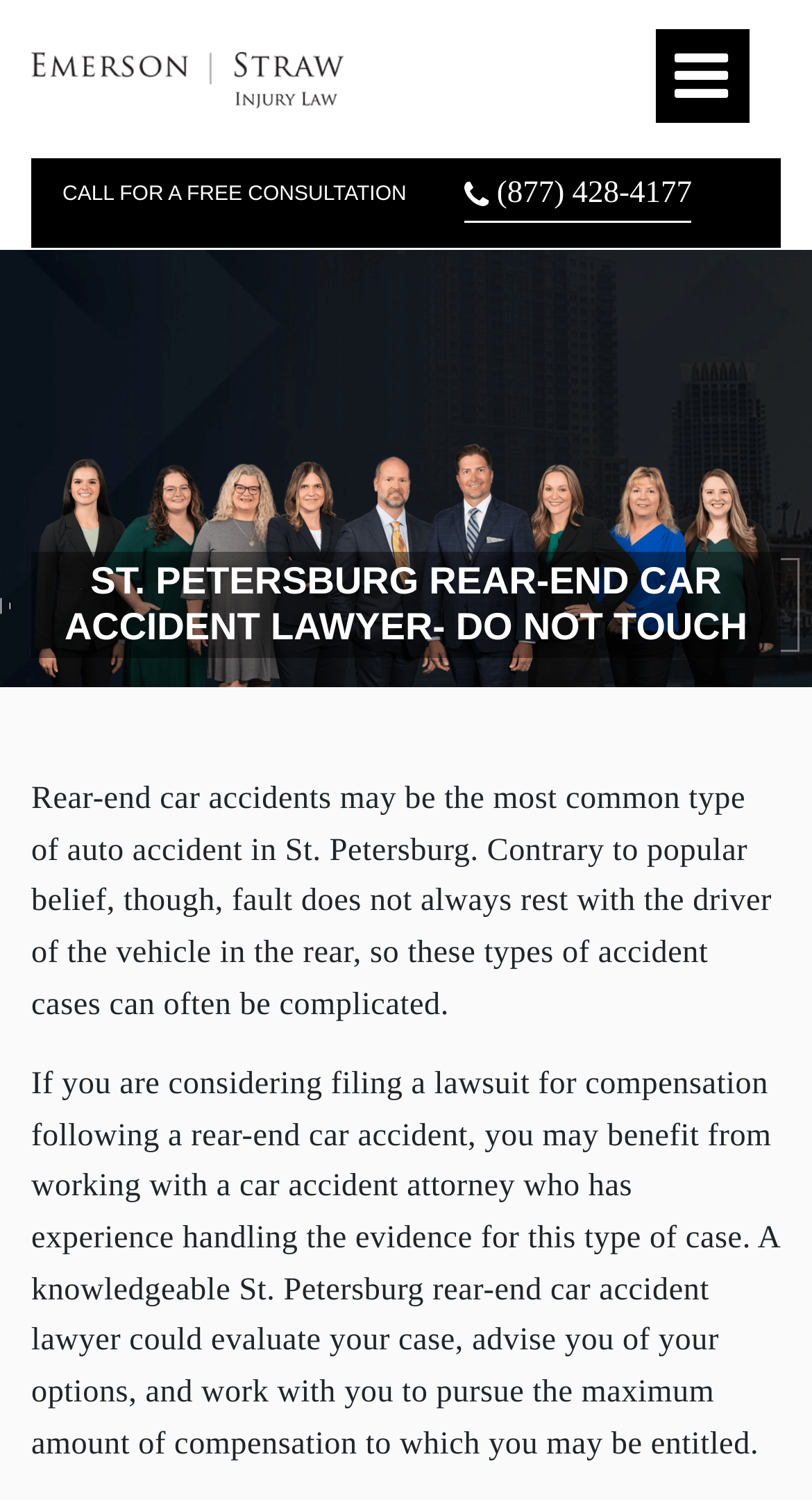What is the benefit of working with a car accident attorney?
Based on the image, give a one-word or short phrase answer.

To pursue maximum compensation